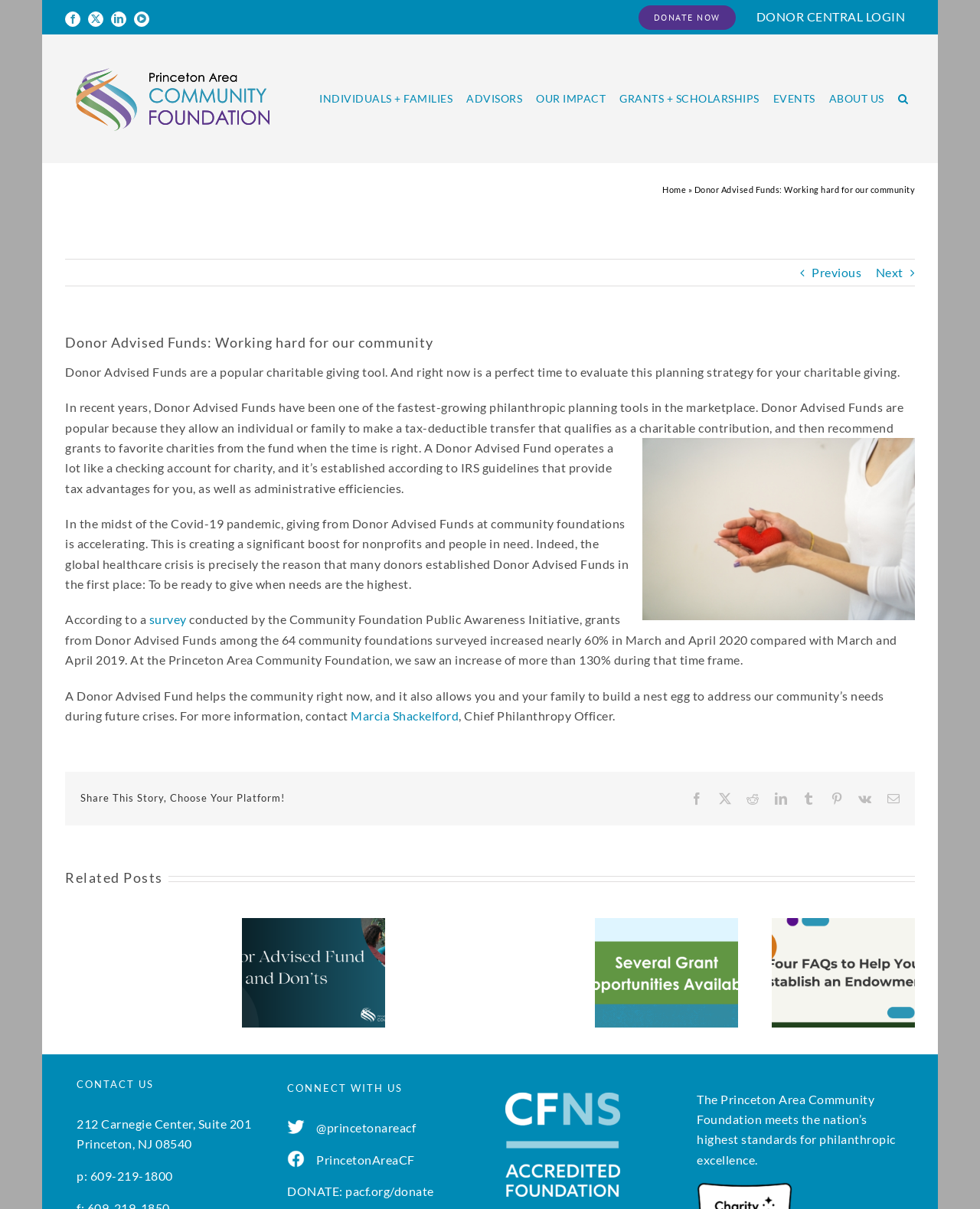Provide the bounding box coordinates of the UI element this sentence describes: "Knowledge Base for Business".

None